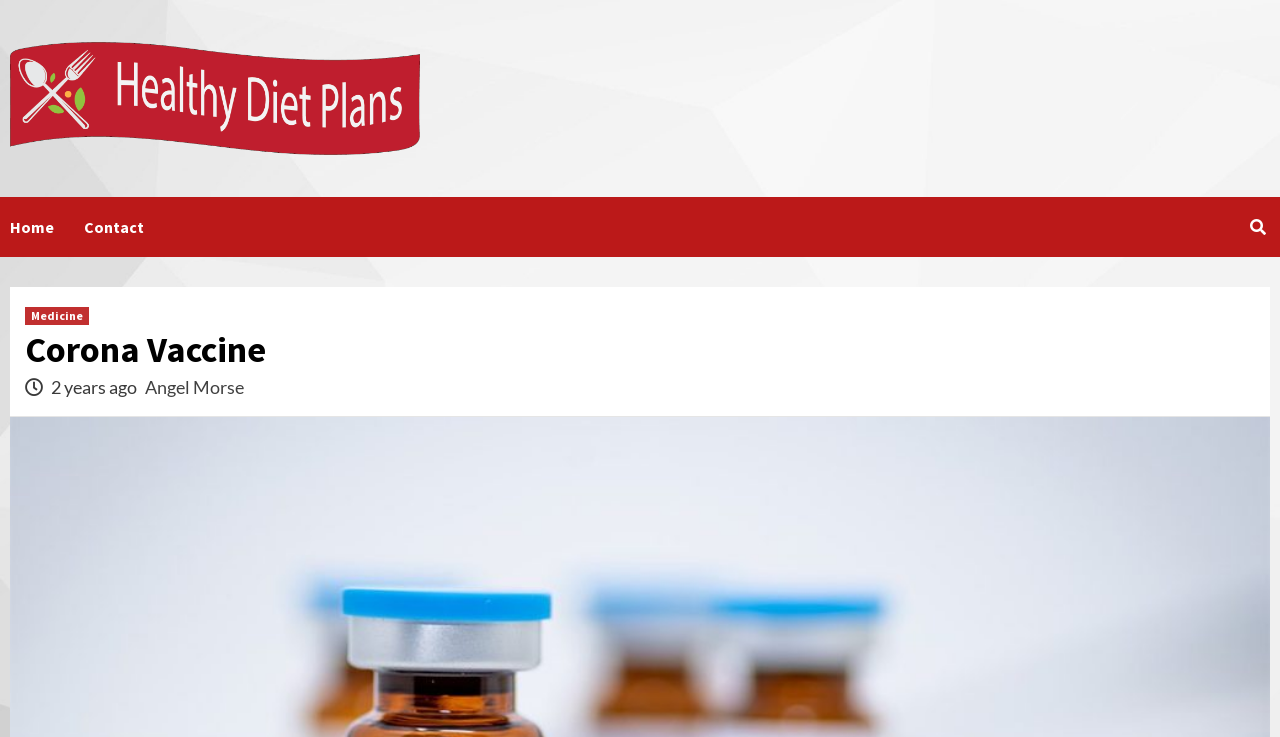Create a detailed narrative of the webpage’s visual and textual elements.

The webpage is about the Corona Vaccine, with a focus on Healthy Diet Plans. At the top left, there is a logo or icon for Healthy Diet Plans, which is also a link. Next to it, there are two more links, "Home" and "Contact", positioned horizontally. 

On the right side of the page, near the top, there is a search icon, represented by a magnifying glass symbol. When clicked, it expands to reveal a link to "Medicine". 

Below the search icon, there is a heading that reads "Corona Vaccine". Underneath the heading, there is a paragraph or article with a timestamp "2 years ago" and an author credit to "Angel Morse". The content of the article is not explicitly stated, but based on the meta description, it likely discusses the Corona vaccine's high success rate and the hesitancy surrounding it.